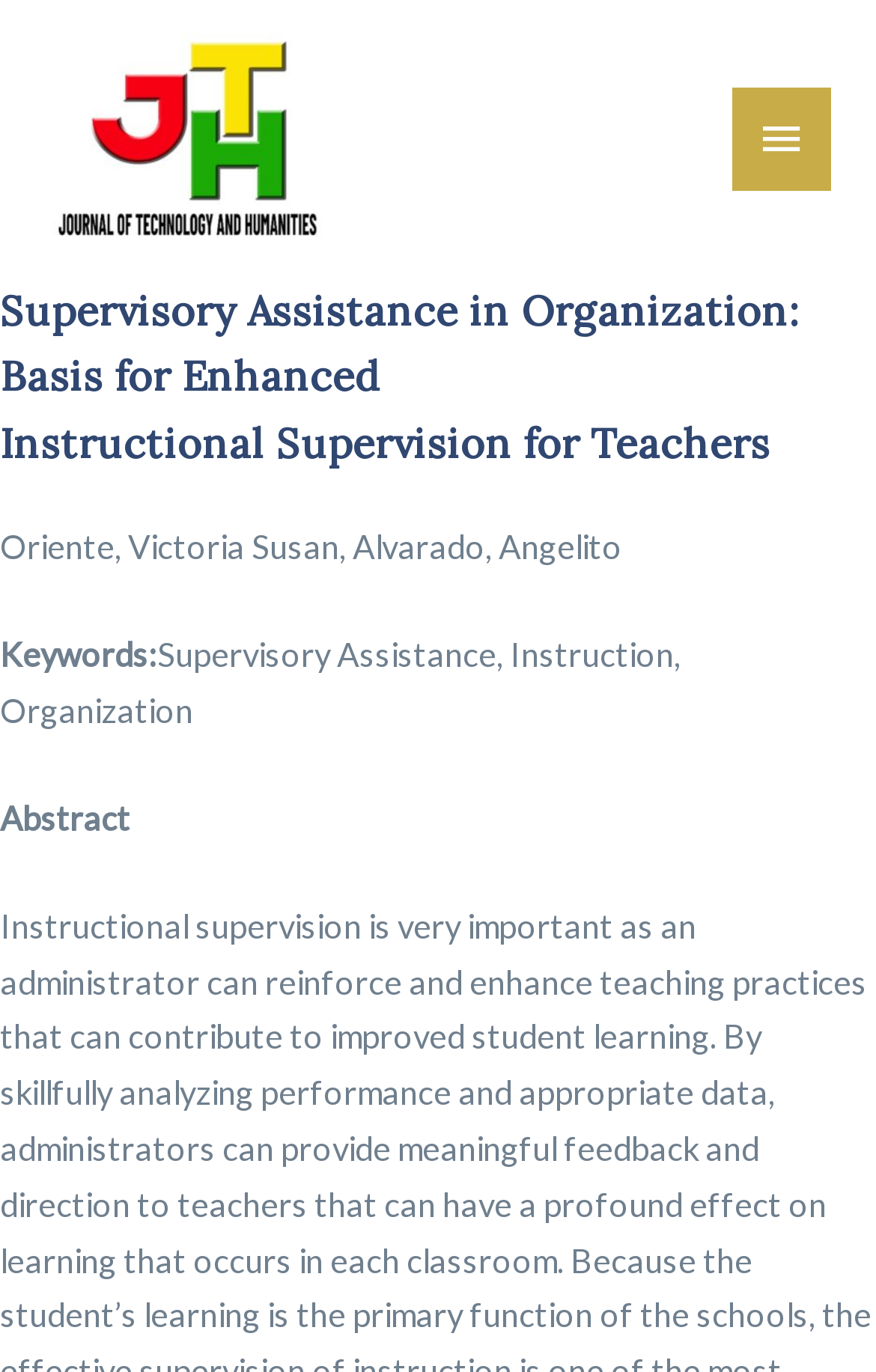Is the main menu expanded?
Ensure your answer is thorough and detailed.

The main menu is not expanded because the button element with the text 'Main Menu' has an attribute 'expanded' set to 'False'.